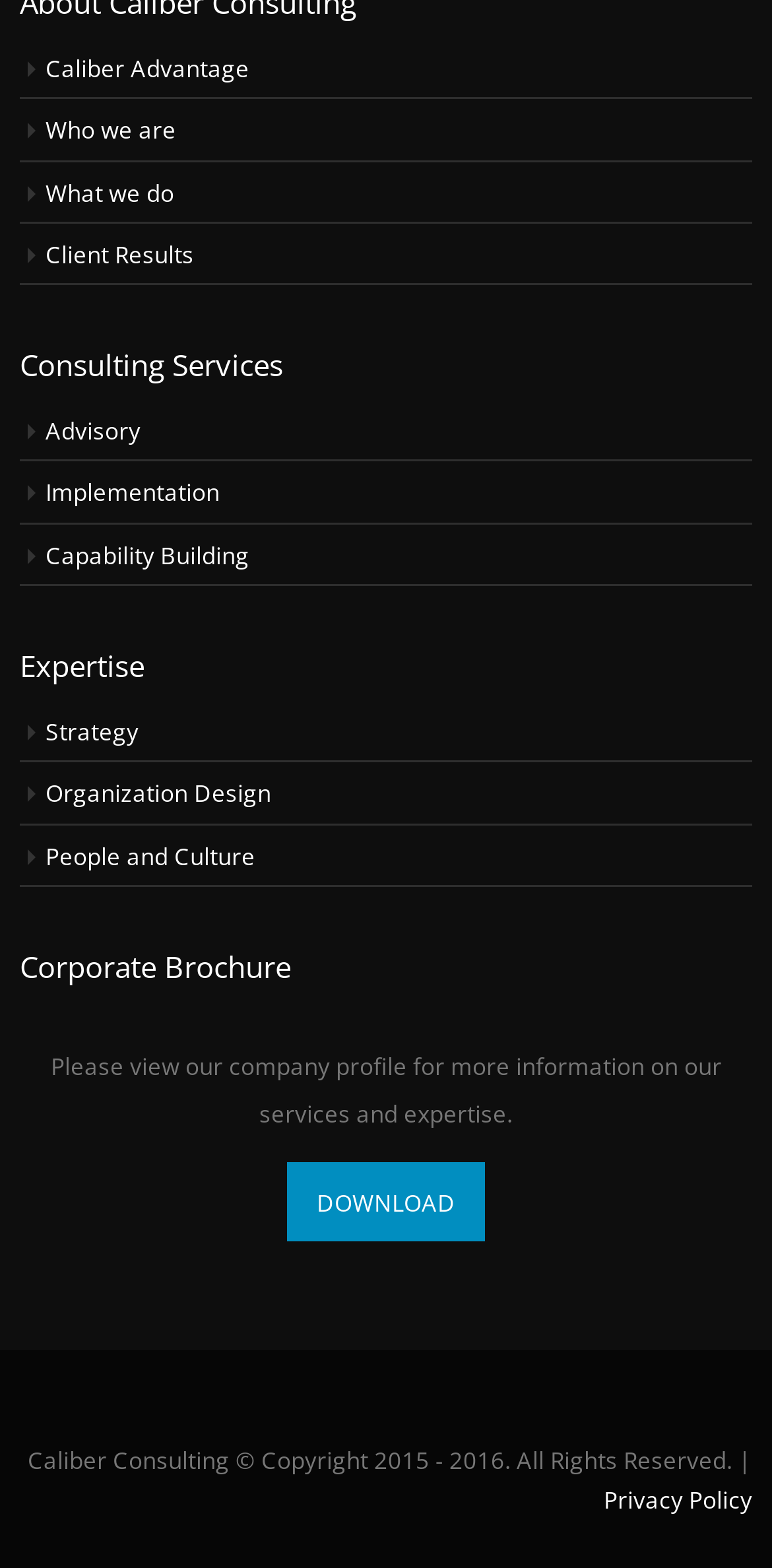Provide the bounding box coordinates of the HTML element this sentence describes: "What we do". The bounding box coordinates consist of four float numbers between 0 and 1, i.e., [left, top, right, bottom].

[0.059, 0.112, 0.226, 0.132]